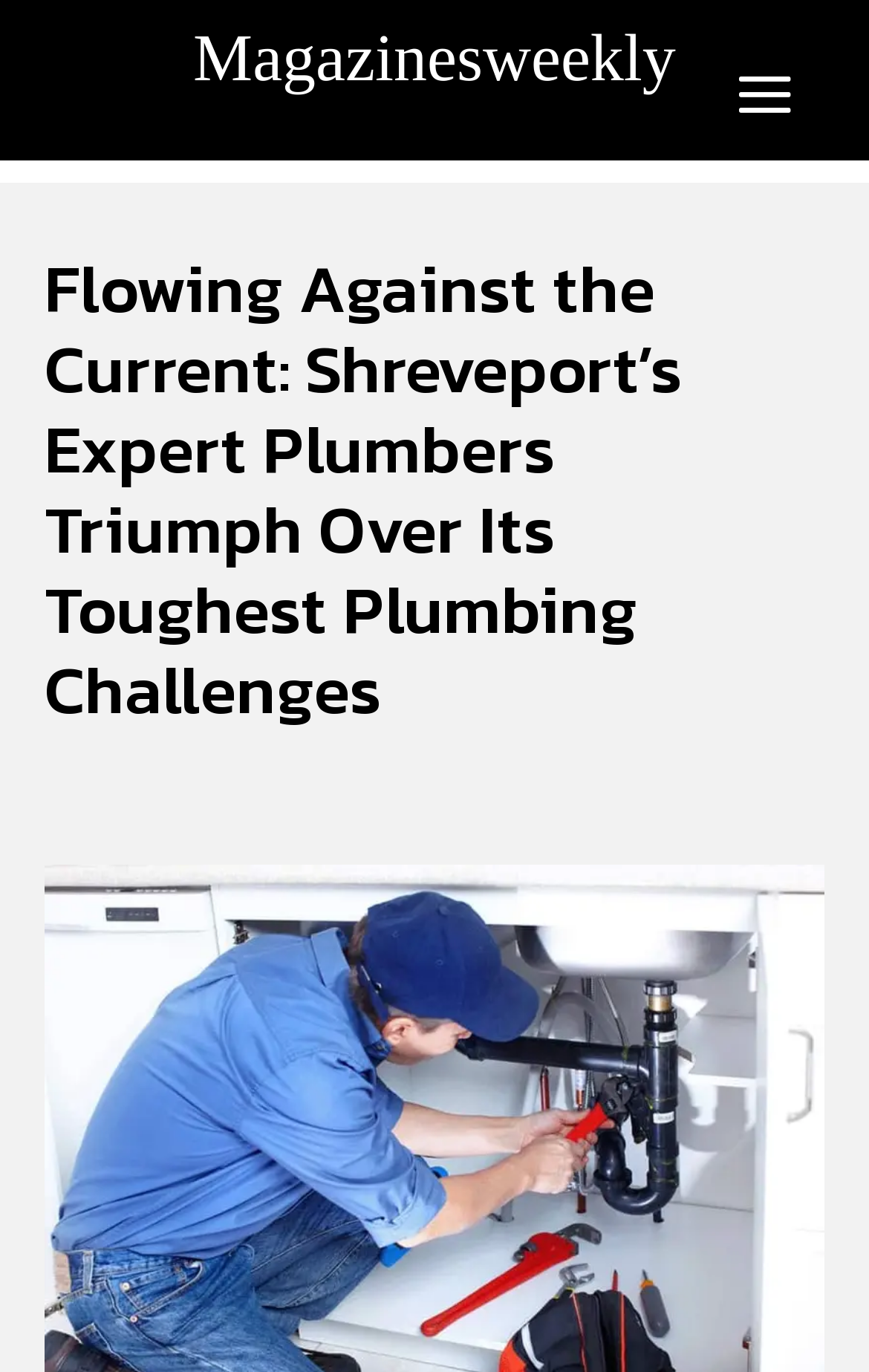Please determine the bounding box coordinates, formatted as (top-left x, top-left y, bottom-right x, bottom-right y), with all values as floating point numbers between 0 and 1. Identify the bounding box of the region described as: YouTube logo

None